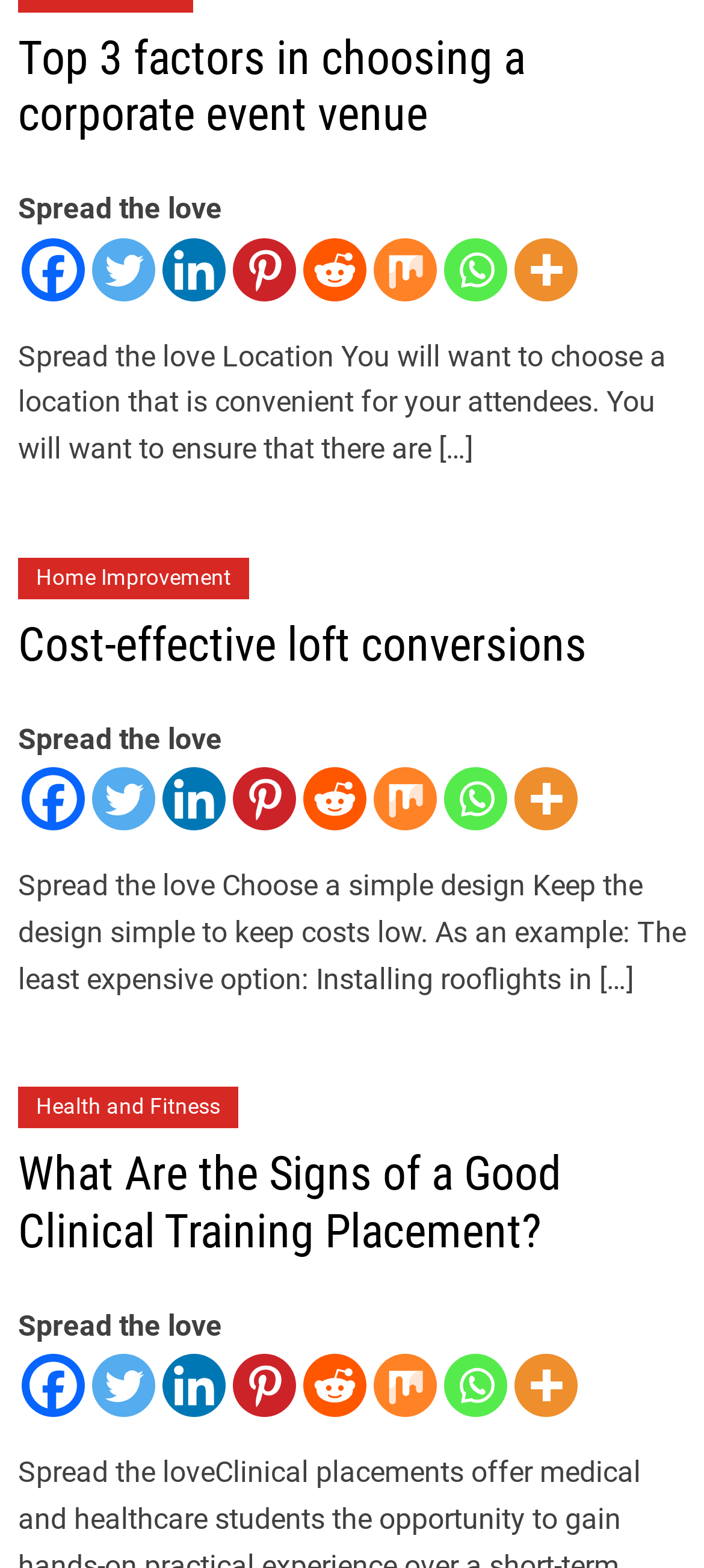Provide the bounding box coordinates for the UI element that is described as: "aria-label="Facebook" title="Facebook"".

[0.031, 0.864, 0.121, 0.904]